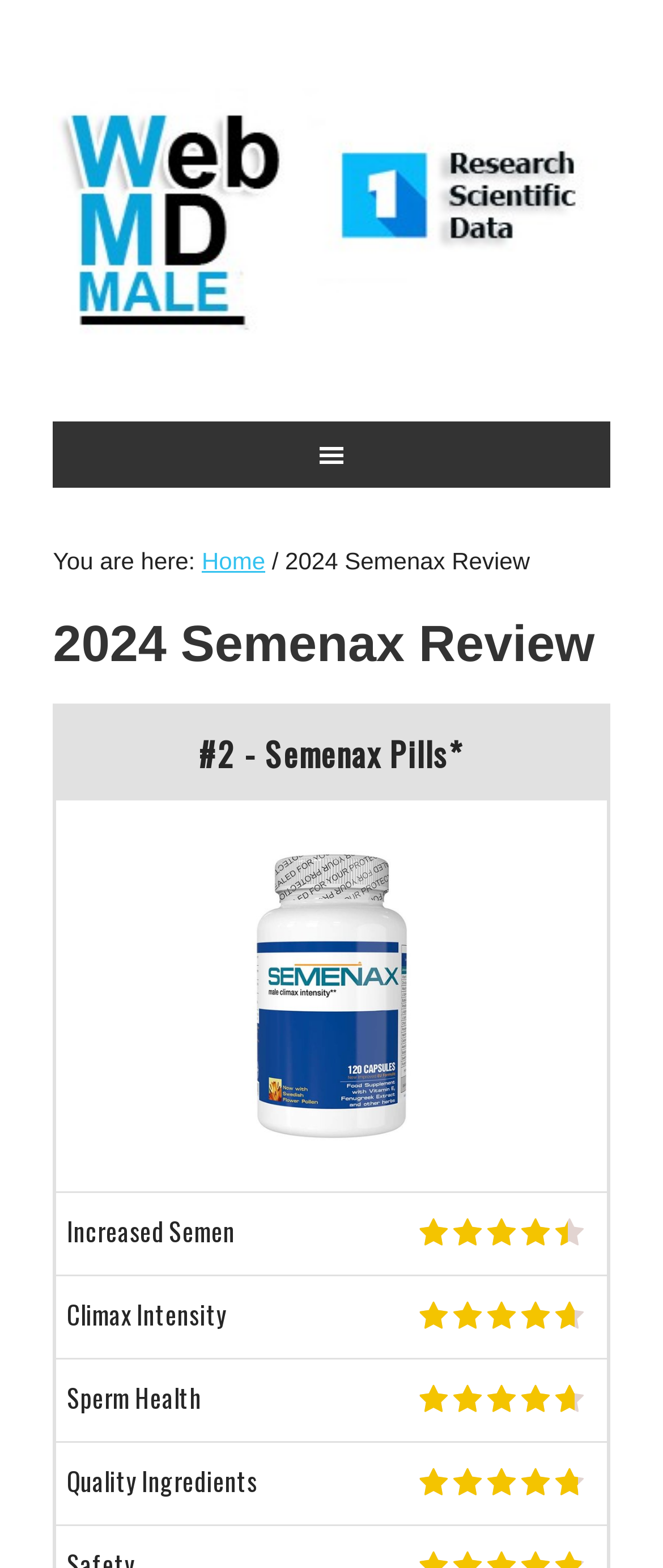Respond with a single word or phrase for the following question: 
What is the second benefit of using Semenax?

Climax Intensity